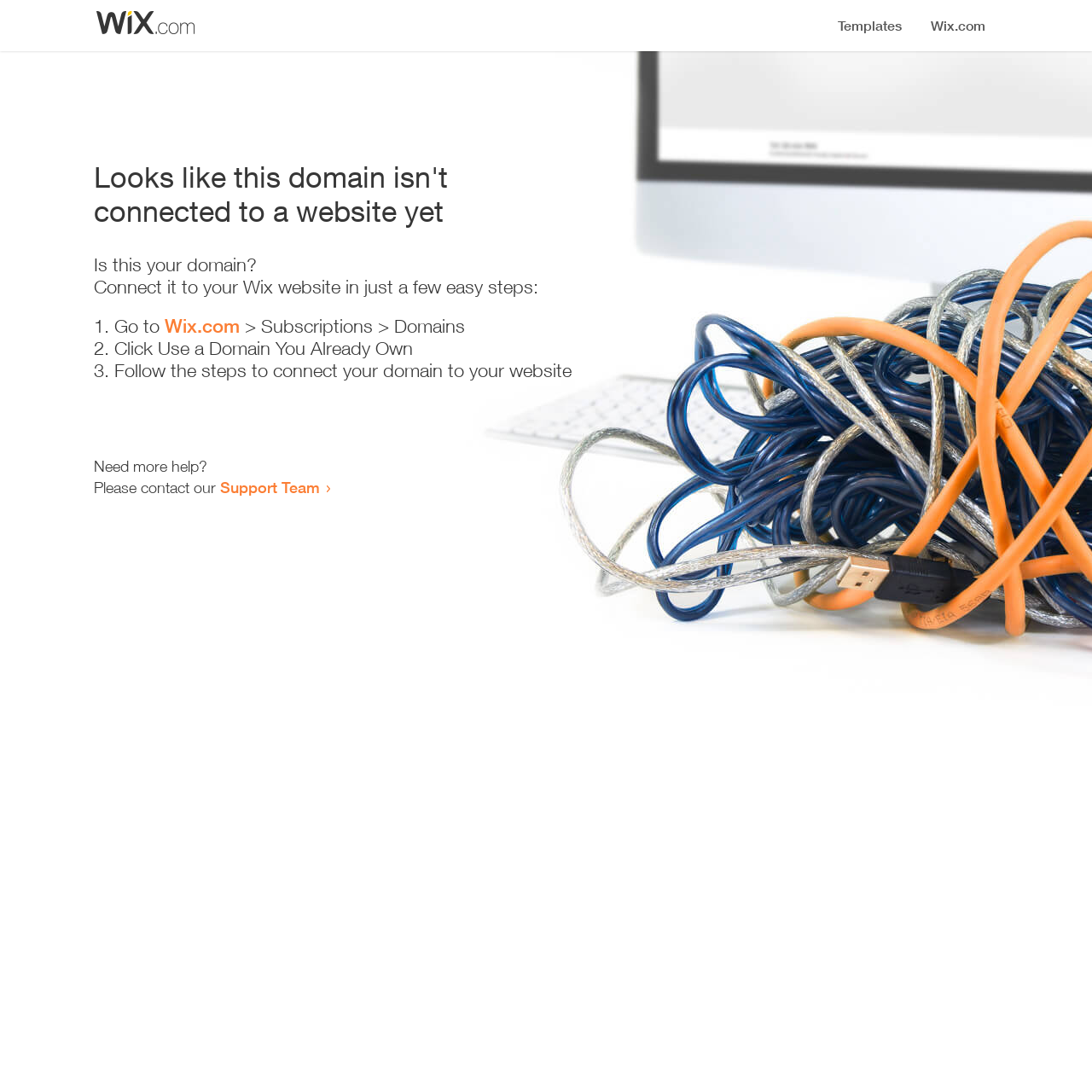Using the information in the image, could you please answer the following question in detail:
What is the first step to connect the domain?

According to the instructions on the webpage, the first step to connect the domain is to go to Wix.com, which is linked from the webpage.